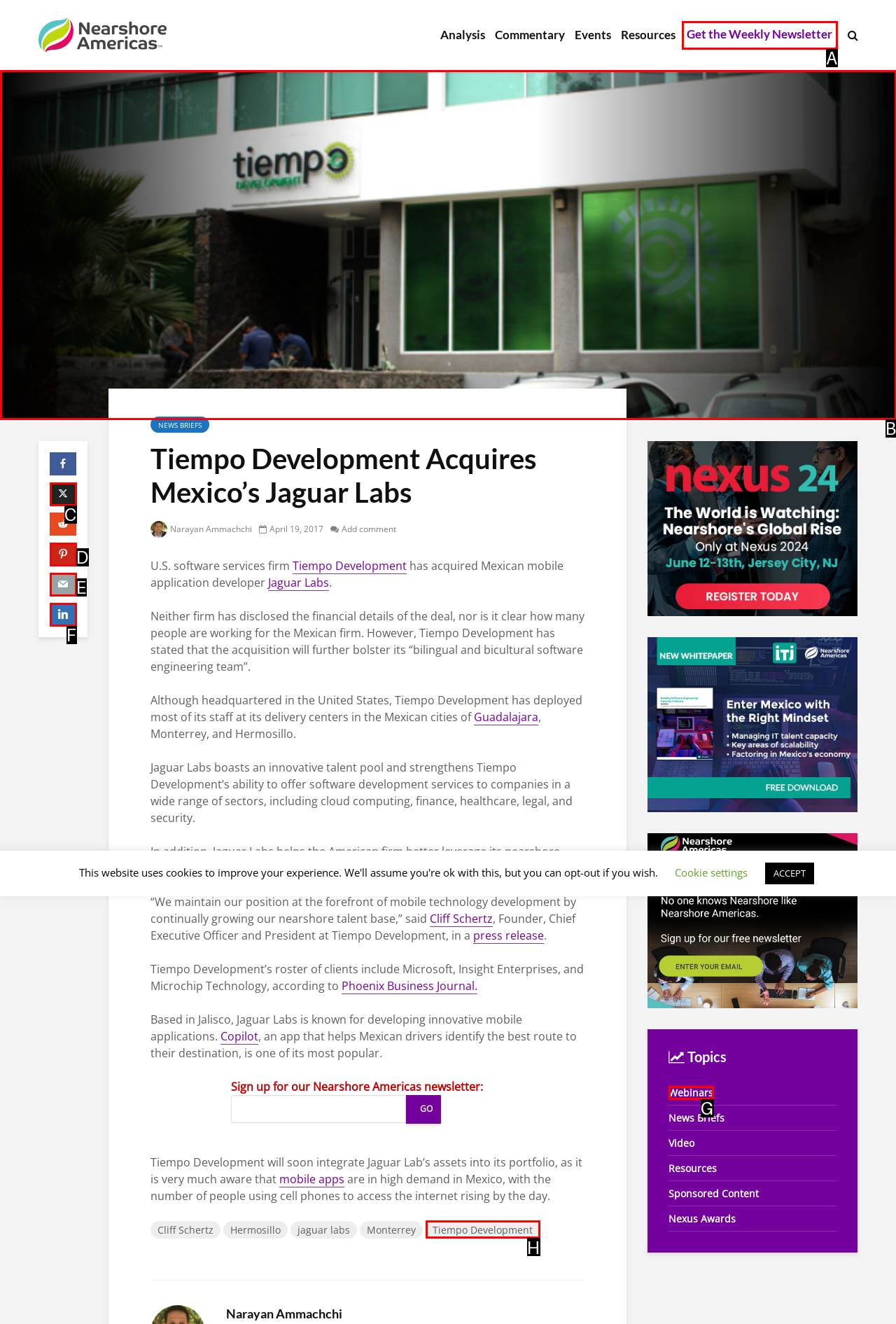Indicate which HTML element you need to click to complete the task: View the image of Jaguar. Provide the letter of the selected option directly.

B